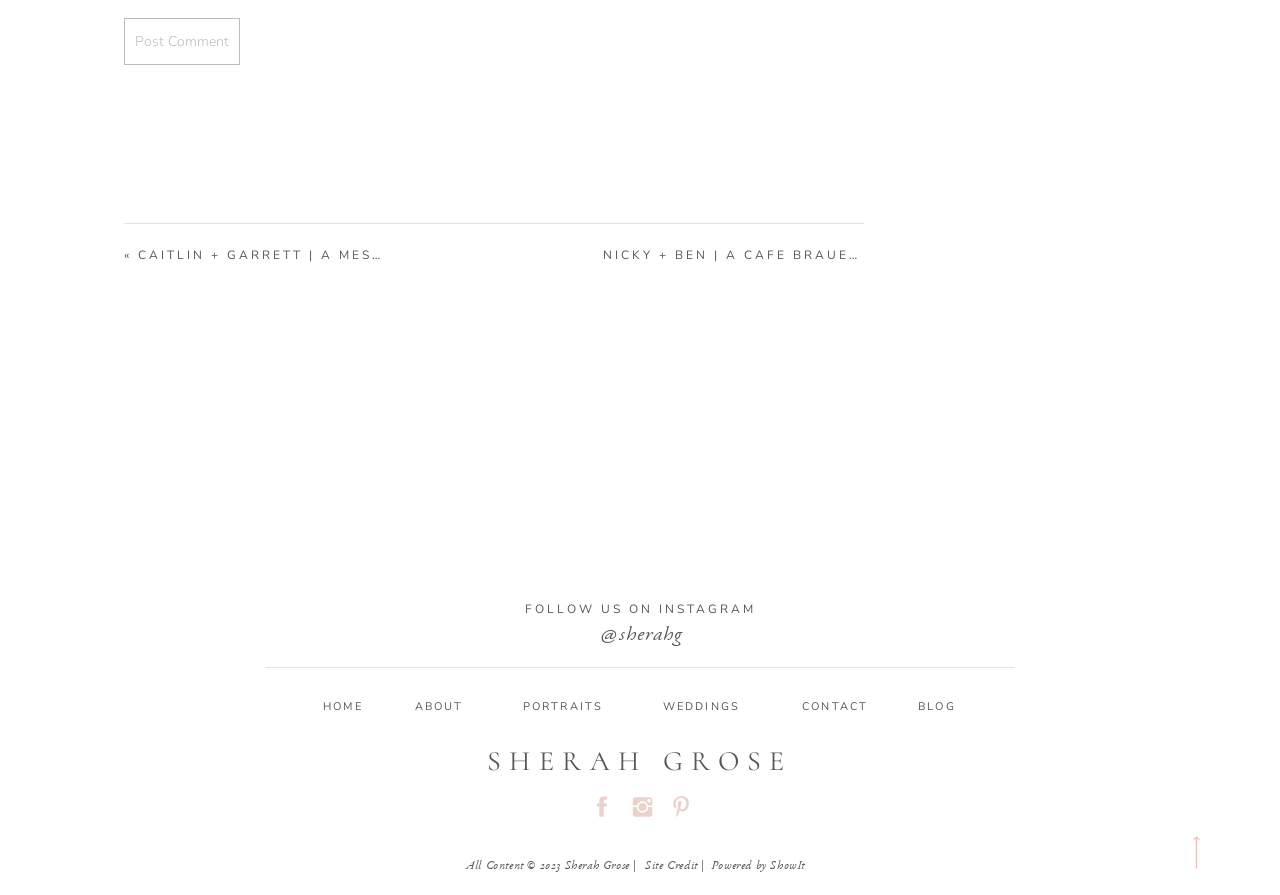What is the name of the photographer?
Please answer the question with as much detail and depth as you can.

The name of the photographer can be found in the link with the text 'SHERAH GROSE' which is located at the top of the webpage, indicating that it is the photographer's name.